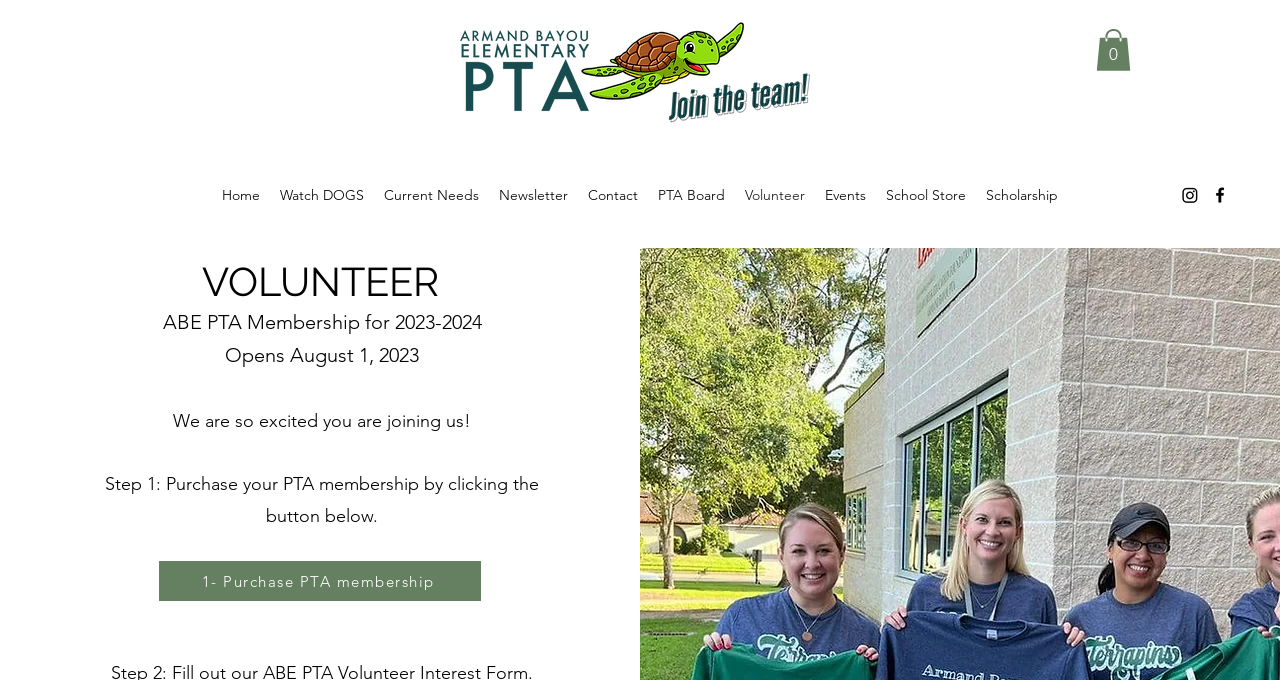Identify the bounding box coordinates of the clickable region necessary to fulfill the following instruction: "Click the Cart button". The bounding box coordinates should be four float numbers between 0 and 1, i.e., [left, top, right, bottom].

[0.856, 0.043, 0.884, 0.104]